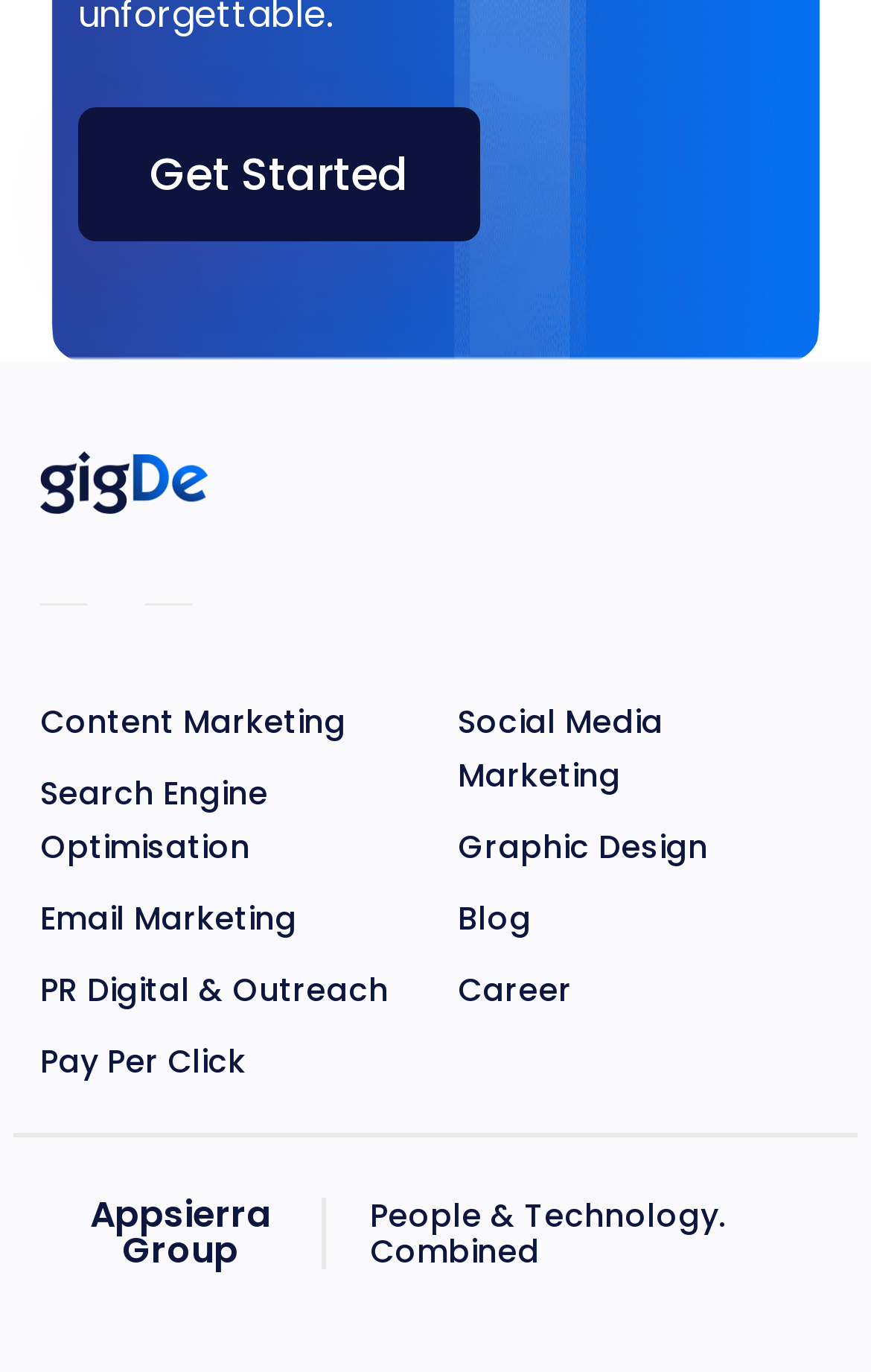Find the bounding box coordinates corresponding to the UI element with the description: "PR Digital & Outreach". The coordinates should be formatted as [left, top, right, bottom], with values as floats between 0 and 1.

[0.046, 0.706, 0.446, 0.739]